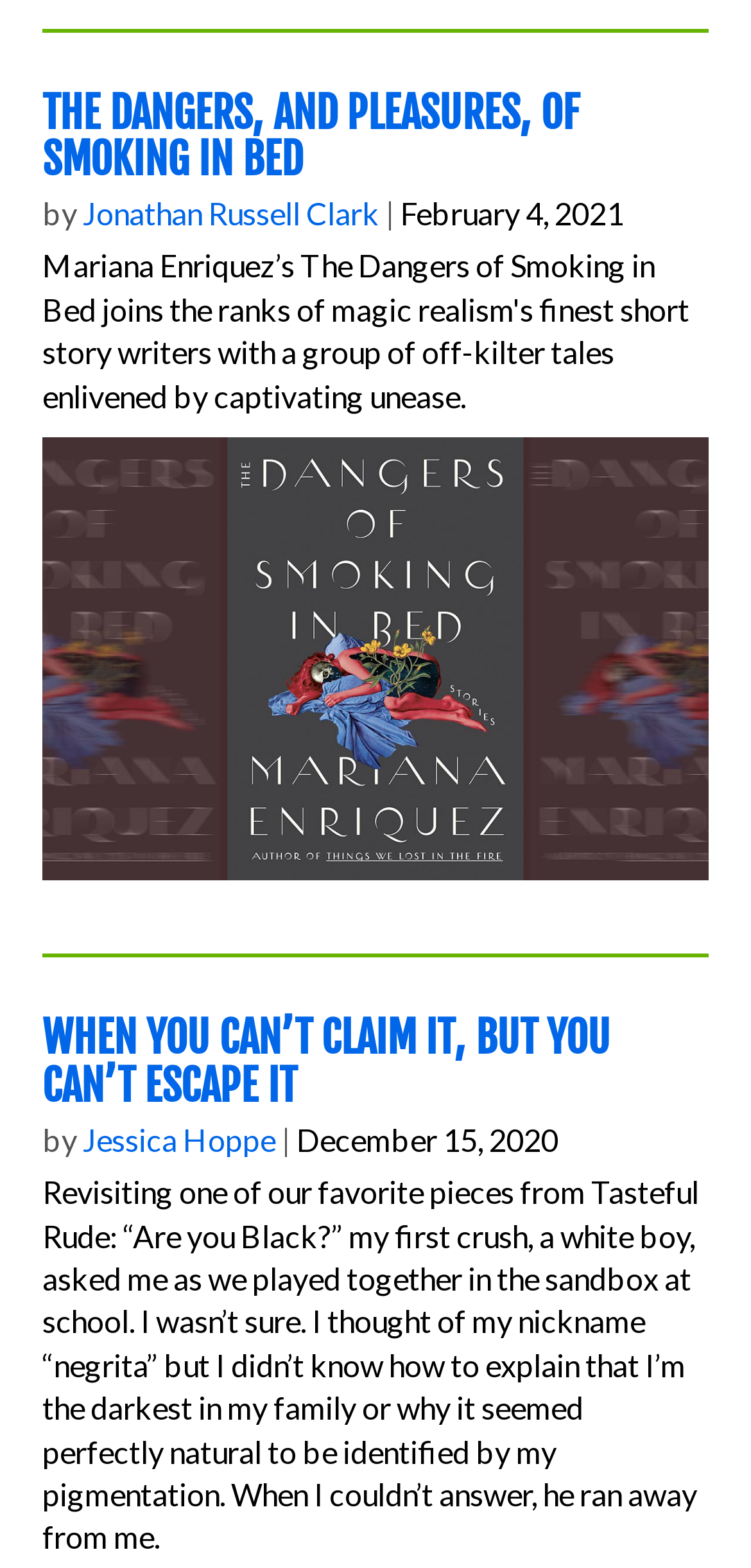What is the date of the second article?
Answer with a single word or phrase by referring to the visual content.

December 15, 2020